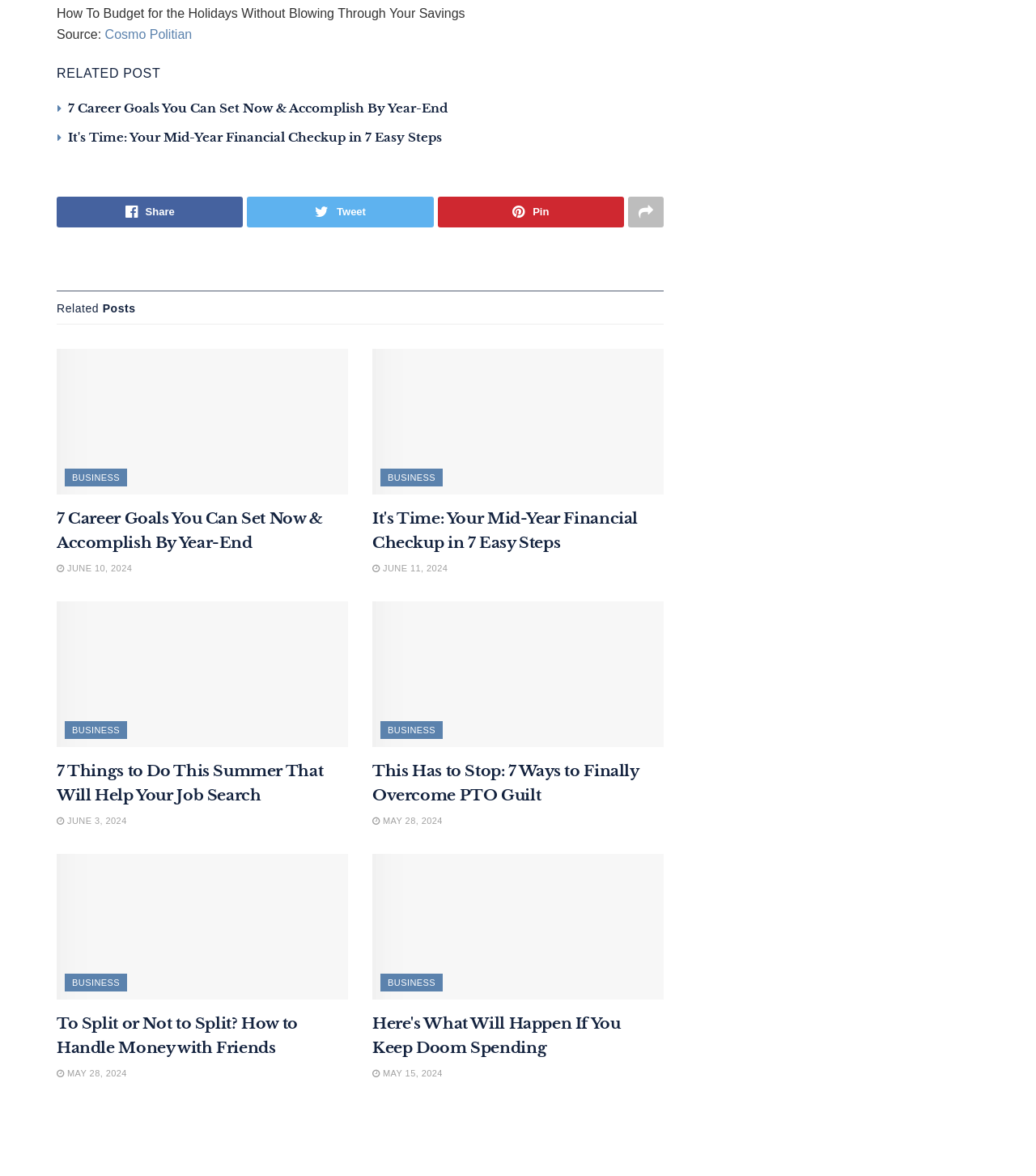Identify the bounding box coordinates of the clickable region necessary to fulfill the following instruction: "Share the article on social media". The bounding box coordinates should be four float numbers between 0 and 1, i.e., [left, top, right, bottom].

[0.055, 0.167, 0.235, 0.193]